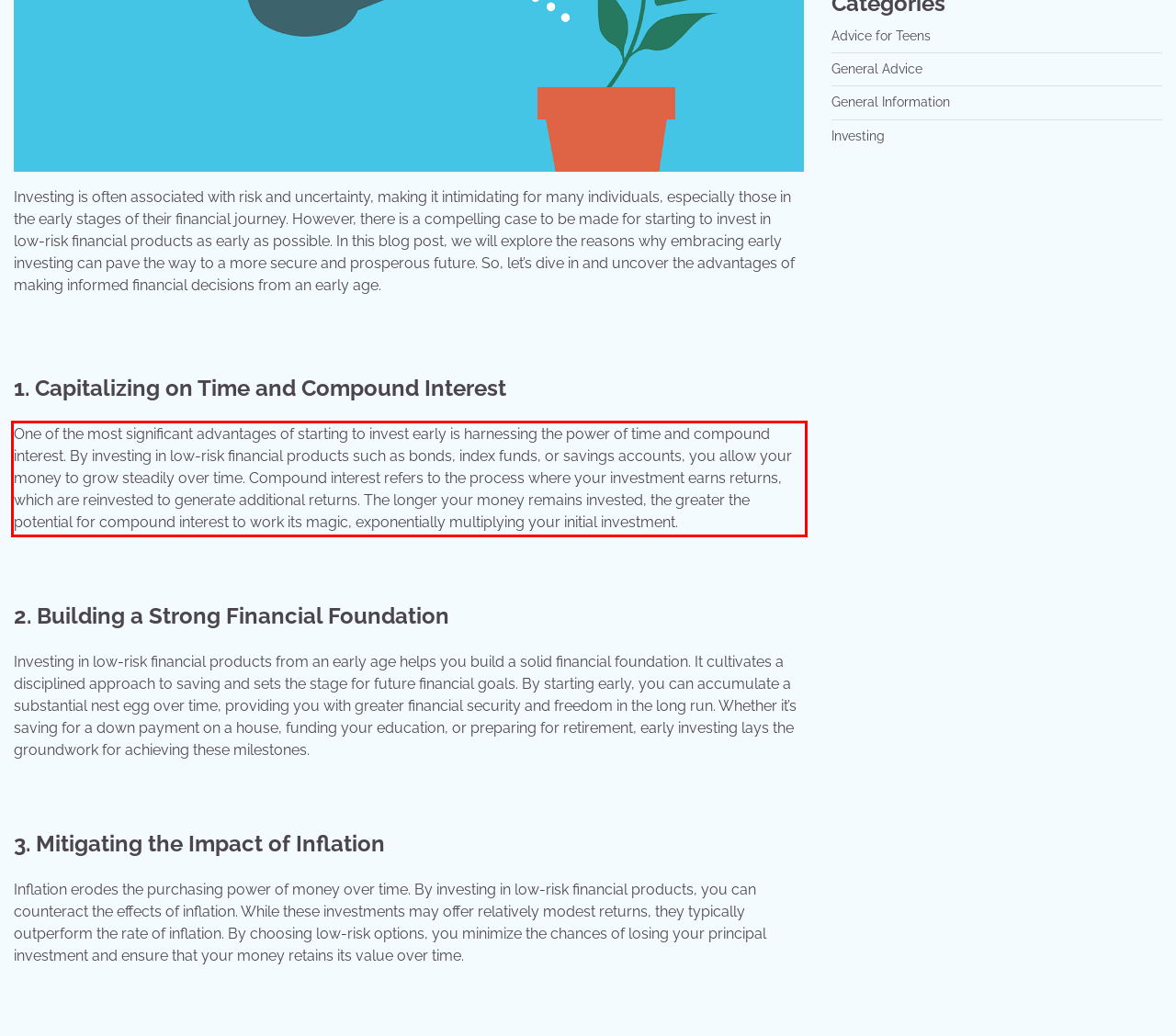You are provided with a screenshot of a webpage that includes a UI element enclosed in a red rectangle. Extract the text content inside this red rectangle.

One of the most significant advantages of starting to invest early is harnessing the power of time and compound interest. By investing in low-risk financial products such as bonds, index funds, or savings accounts, you allow your money to grow steadily over time. Compound interest refers to the process where your investment earns returns, which are reinvested to generate additional returns. The longer your money remains invested, the greater the potential for compound interest to work its magic, exponentially multiplying your initial investment.